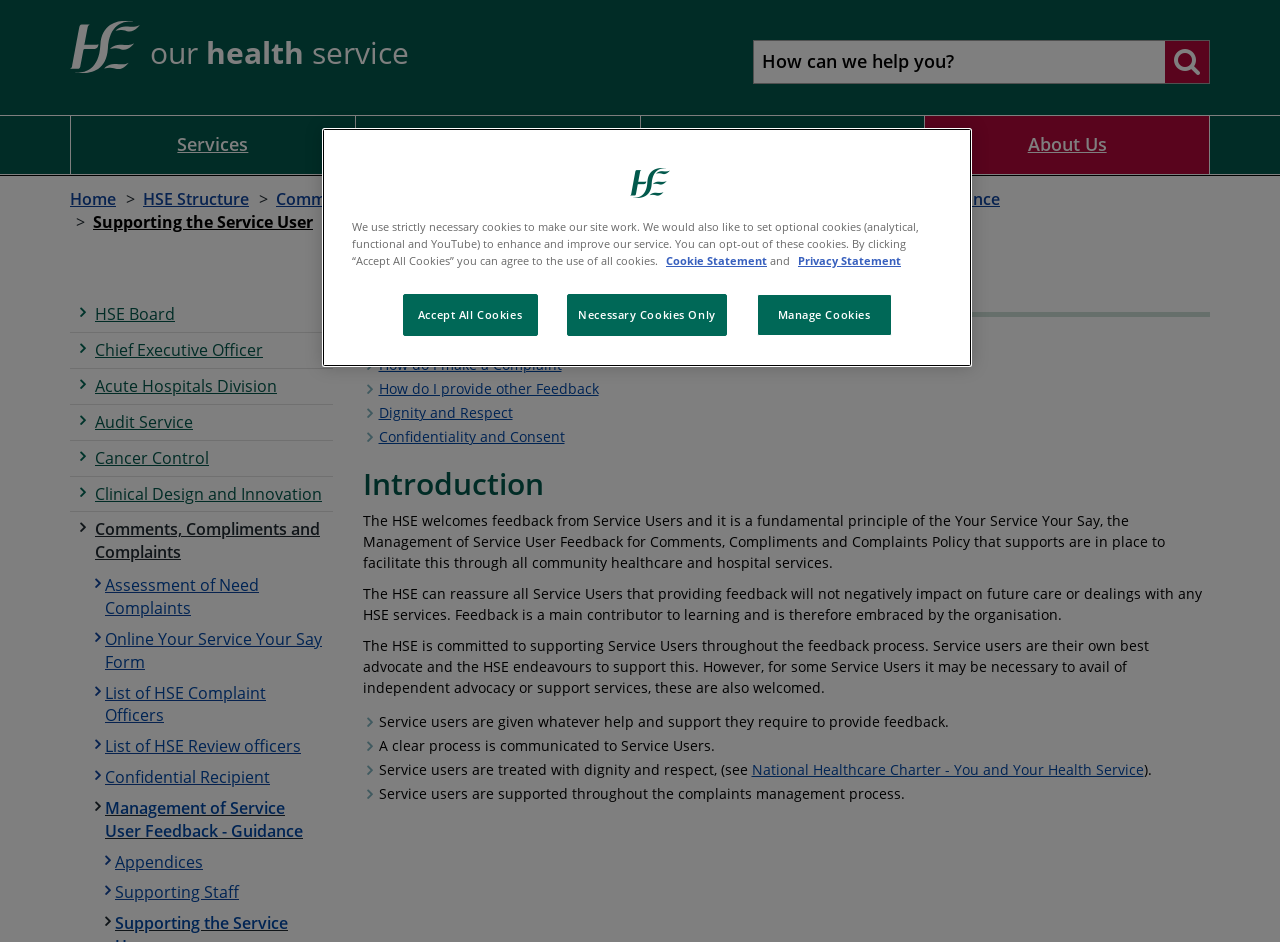Create a full and detailed caption for the entire webpage.

The webpage is titled "Supporting the Service User - HSE.ie" and appears to be a resource page for service users of the Health Service Executive (HSE) in Ireland. 

At the top left of the page, there is a link to the HSE homepage, accompanied by an image of the HSE logo. Next to it, there are three static text elements reading "our", "health", and "service". 

A search box is located on the top right of the page, accompanied by a "Search website" button. 

Below the search box, there are five links to different sections of the HSE website, including "Services", "Health A to Z", "Staff and Careers", "About Us", and "Home". 

Further down, there are more links to various HSE departments and resources, including the HSE Board, Chief Executive Officer, Acute Hospitals Division, and others. 

The main content of the page is divided into sections, with headings such as "Supporting the Service User" and "Introduction". The text in these sections explains the HSE's policy on service user feedback, including how to provide feedback, make a complaint, and access support services. 

There are also links to related resources, such as the National Healthcare Charter, and a section on dignity and respect. 

At the bottom of the page, there is a cookie banner with options to accept or manage cookies.